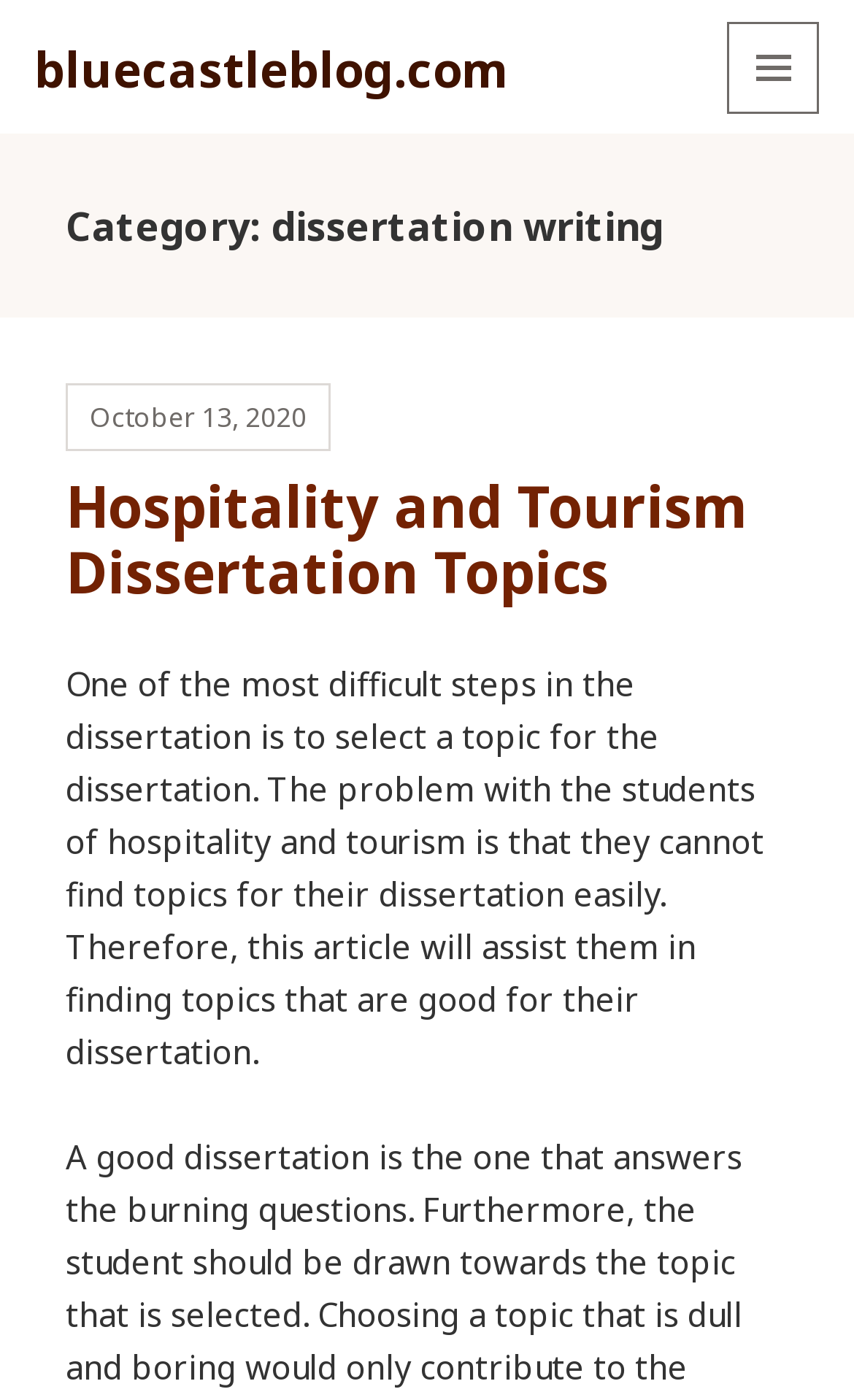What is the category of the current article?
Using the image as a reference, answer with just one word or a short phrase.

dissertation writing